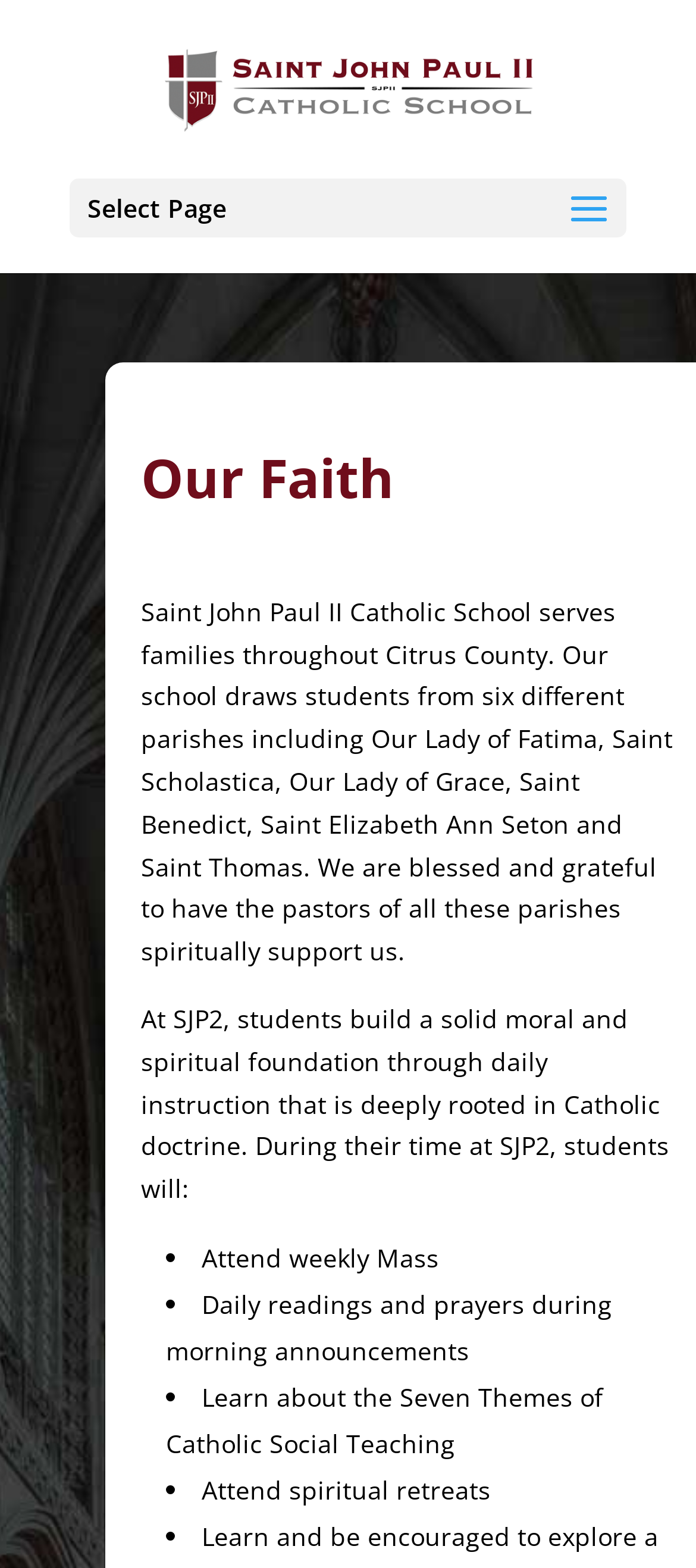Give a concise answer using only one word or phrase for this question:
What is the purpose of daily instruction at SJP2?

Build moral and spiritual foundation